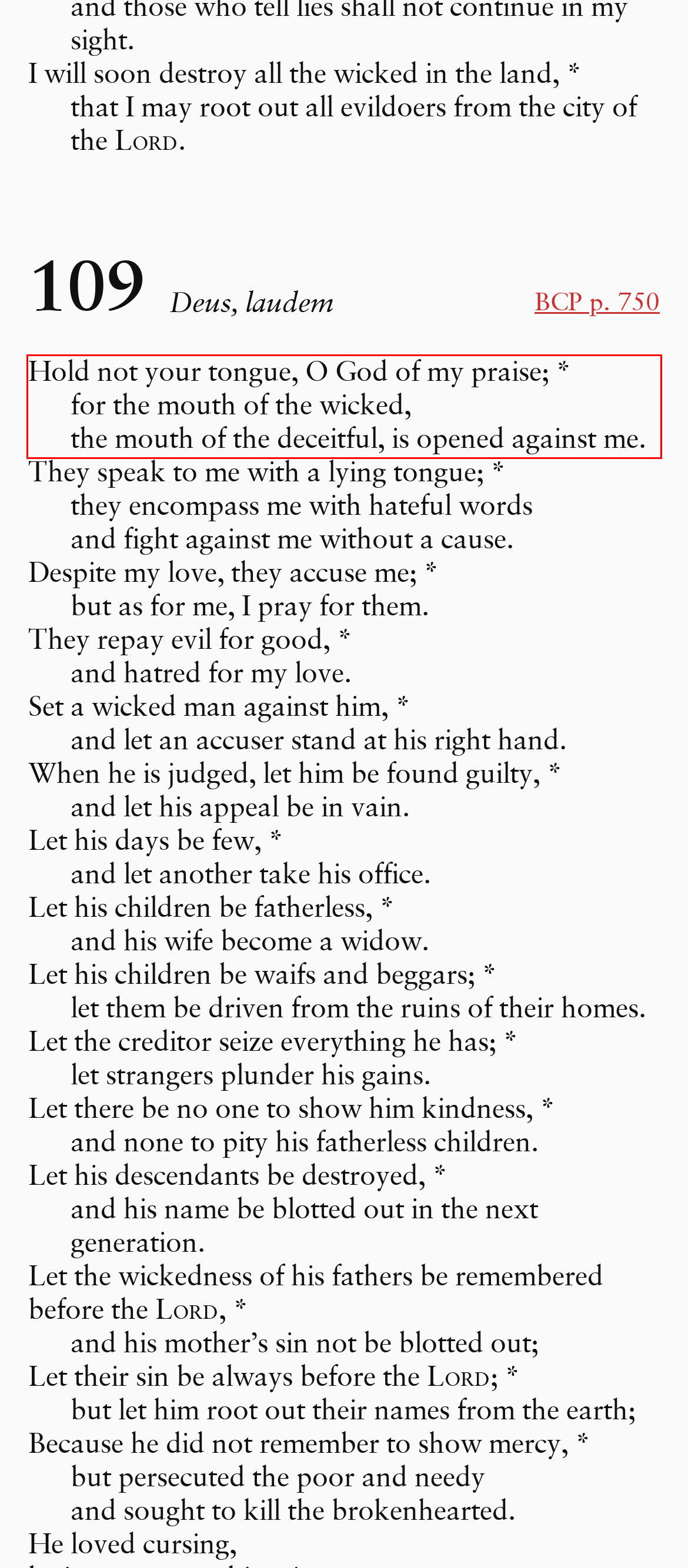You have a screenshot of a webpage where a UI element is enclosed in a red rectangle. Perform OCR to capture the text inside this red rectangle.

Hold not your tongue, O God of my praise; * for the mouth of the wicked, the mouth of the deceitful, is opened against me.